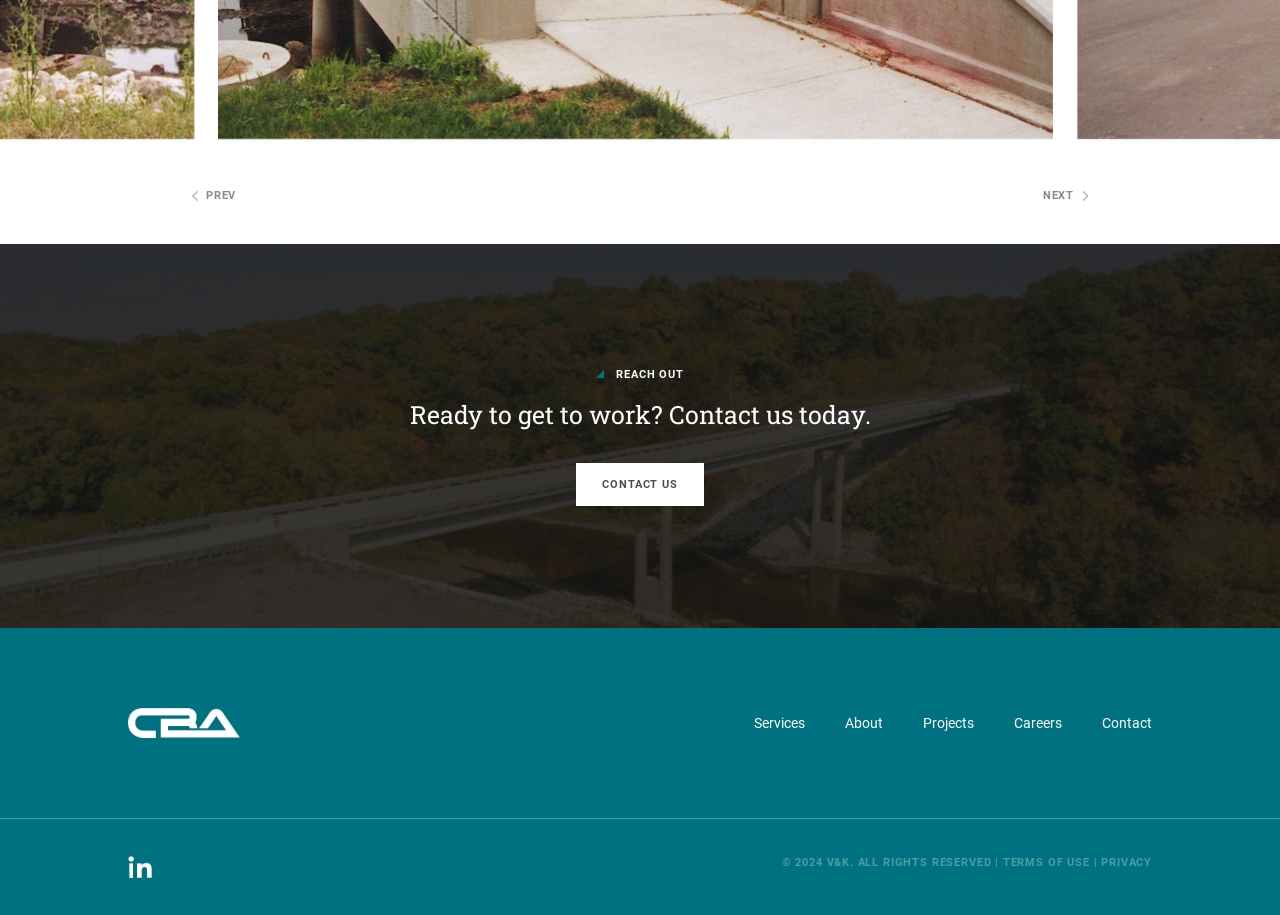Provide your answer to the question using just one word or phrase: What are the main sections of the website?

Services, About, Projects, Careers, Contact